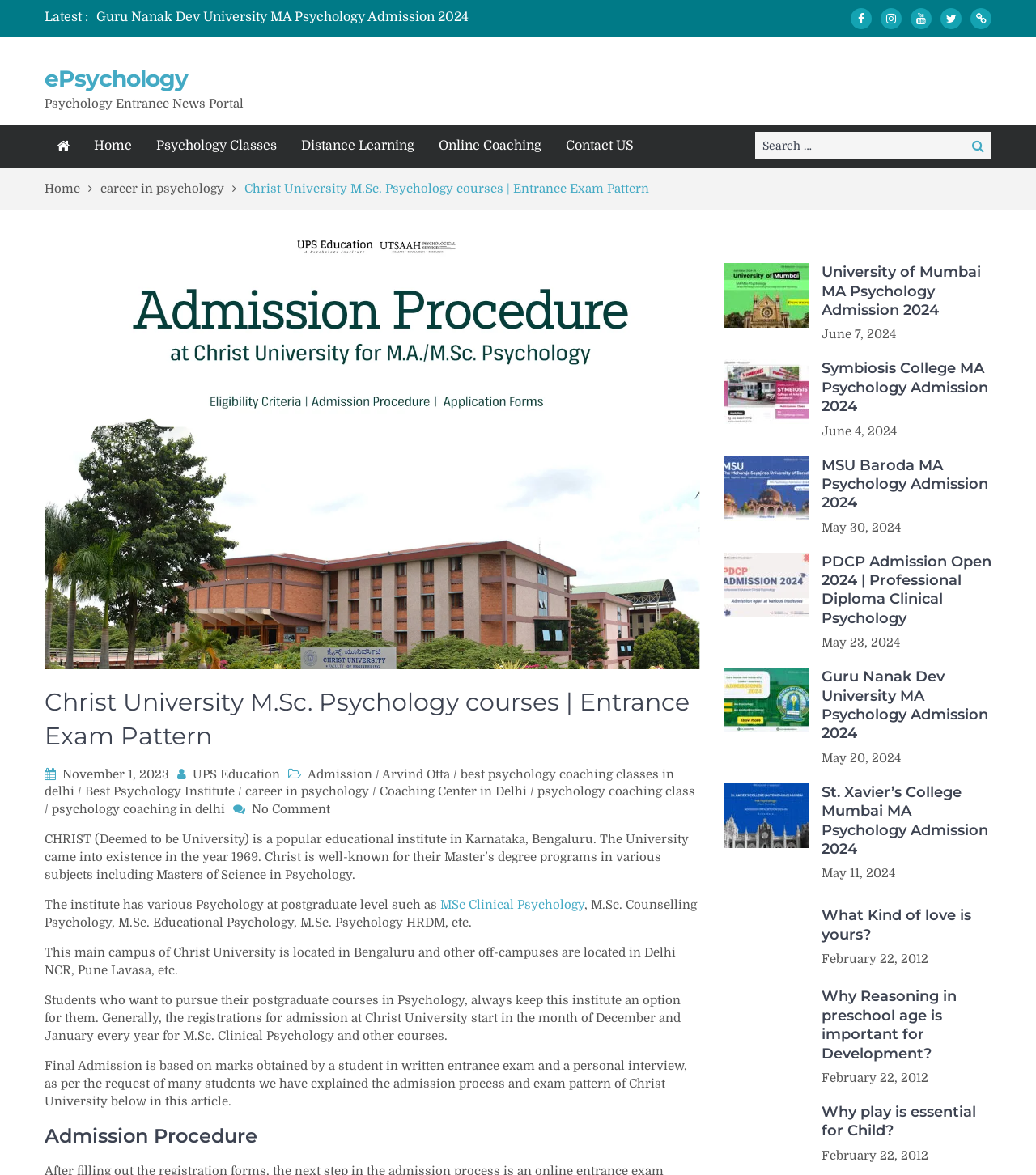Show me the bounding box coordinates of the clickable region to achieve the task as per the instruction: "Check University of Mumbai MA Psychology Admission".

[0.699, 0.224, 0.781, 0.279]